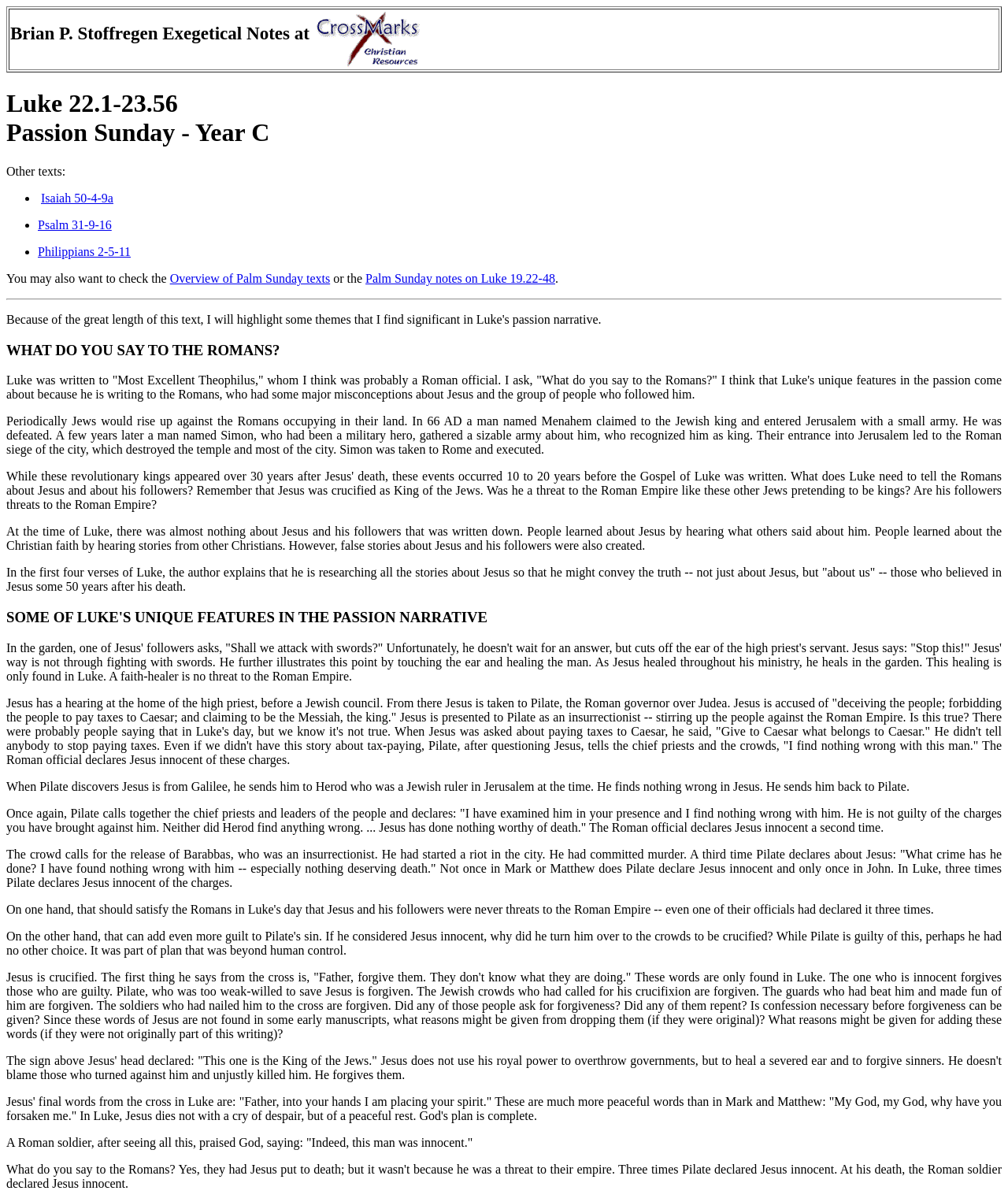Using the description: "Overview of Palm Sunday texts", identify the bounding box of the corresponding UI element in the screenshot.

[0.168, 0.227, 0.328, 0.238]